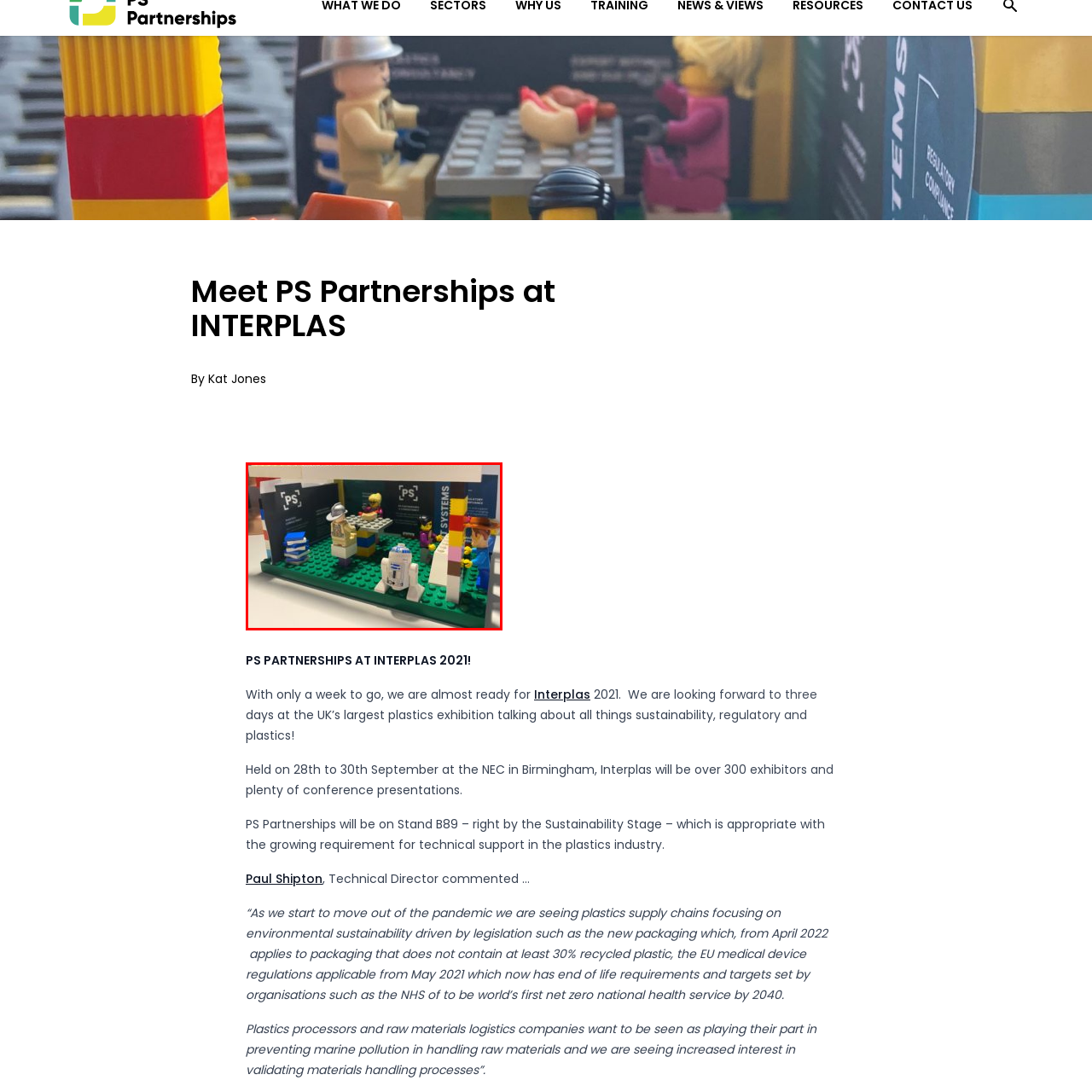Study the area of the image outlined in red and respond to the following question with as much detail as possible: What is the theme of the exhibition stand?

The caption describes the setting as encouraging engagement with attendees, illustrating a blend of fun and professionalism, characteristic of the LEGO brand and its application in industry events, which suggests that the theme of the exhibition stand is playful yet professional.